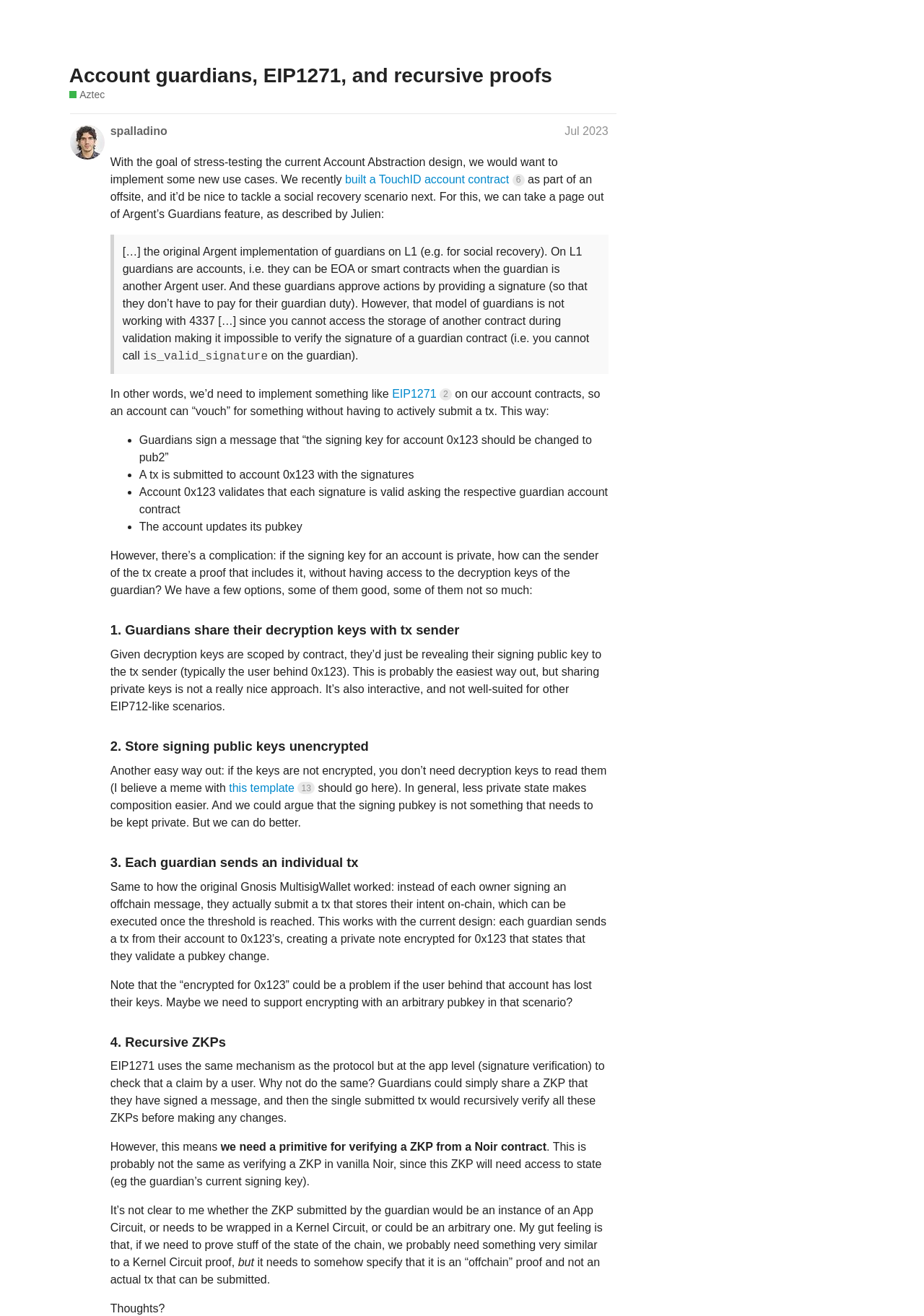Identify the bounding box coordinates of the specific part of the webpage to click to complete this instruction: "Search for something".

[0.854, 0.005, 0.89, 0.03]